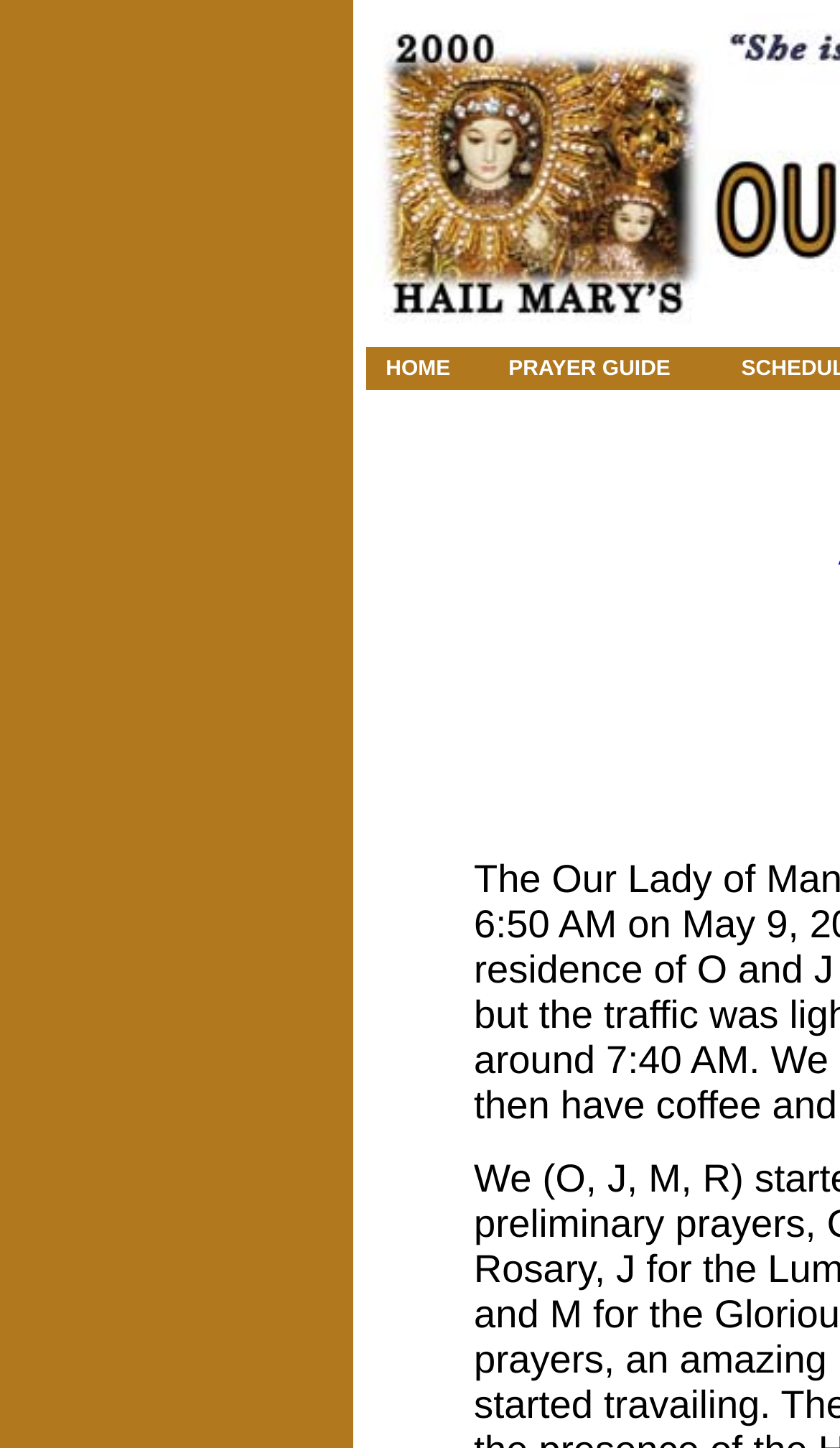Determine the bounding box coordinates (top-left x, top-left y, bottom-right x, bottom-right y) of the UI element described in the following text: PRAYER GUIDE

[0.605, 0.246, 0.798, 0.263]